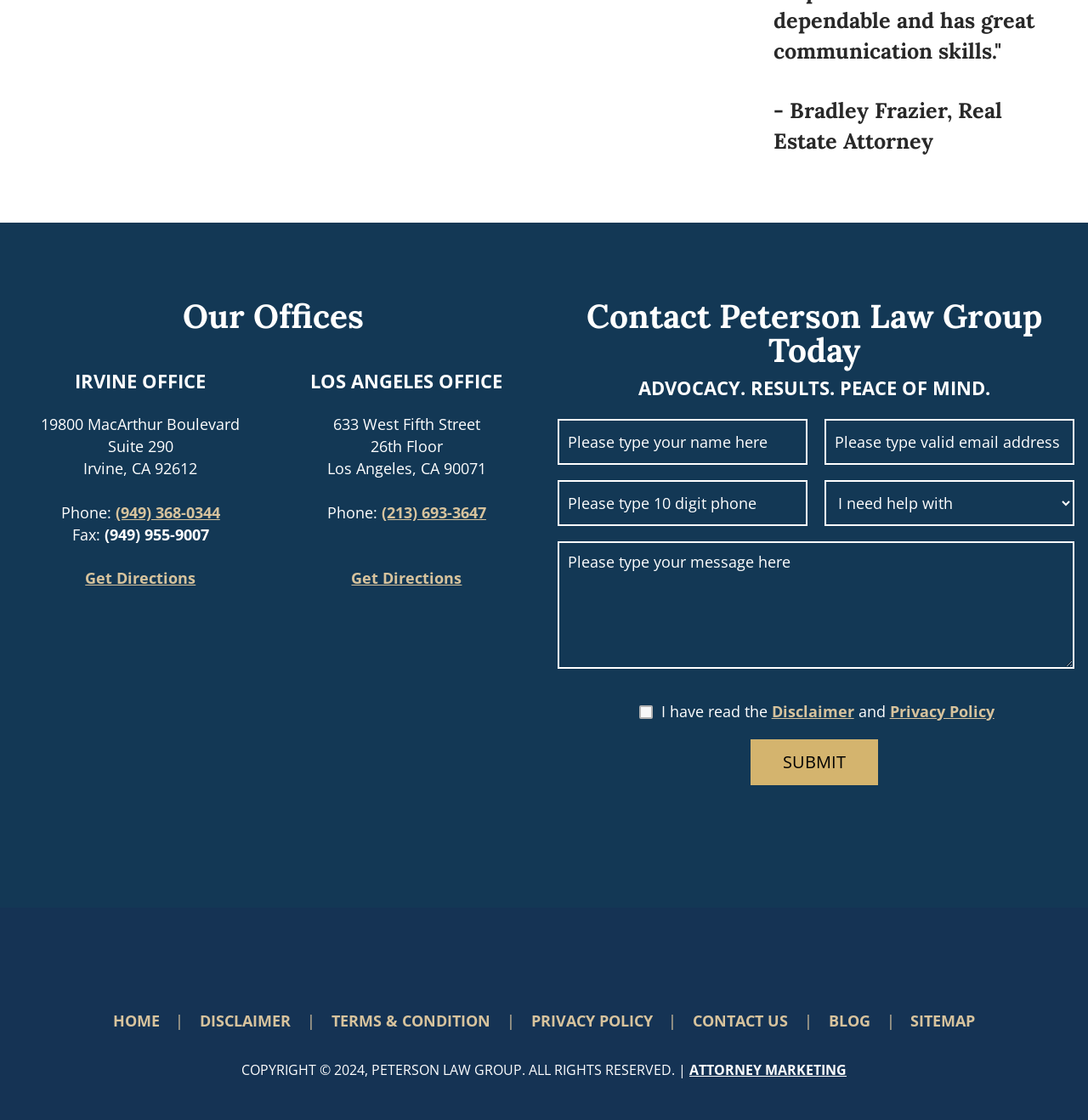How many offices does the law group have?
Please give a detailed and elaborate explanation in response to the question.

I counted the number of office locations by looking at the headings with the text 'IRVINE OFFICE' and 'LOS ANGELES OFFICE'.